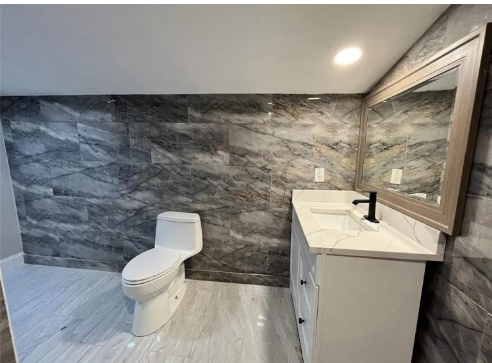What type of lighting is used in the bathroom?
Using the visual information, answer the question in a single word or phrase.

Natural and warm lighting